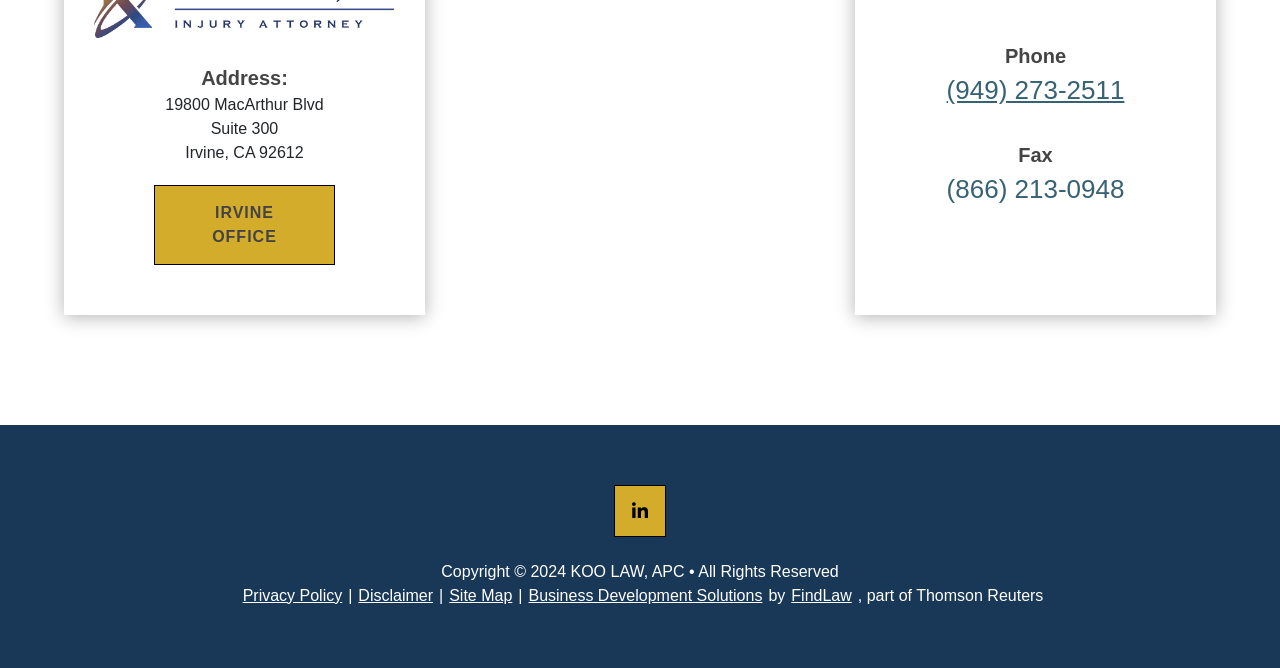Please answer the following question using a single word or phrase: 
What is the name of the law firm?

KOO LAW, APC